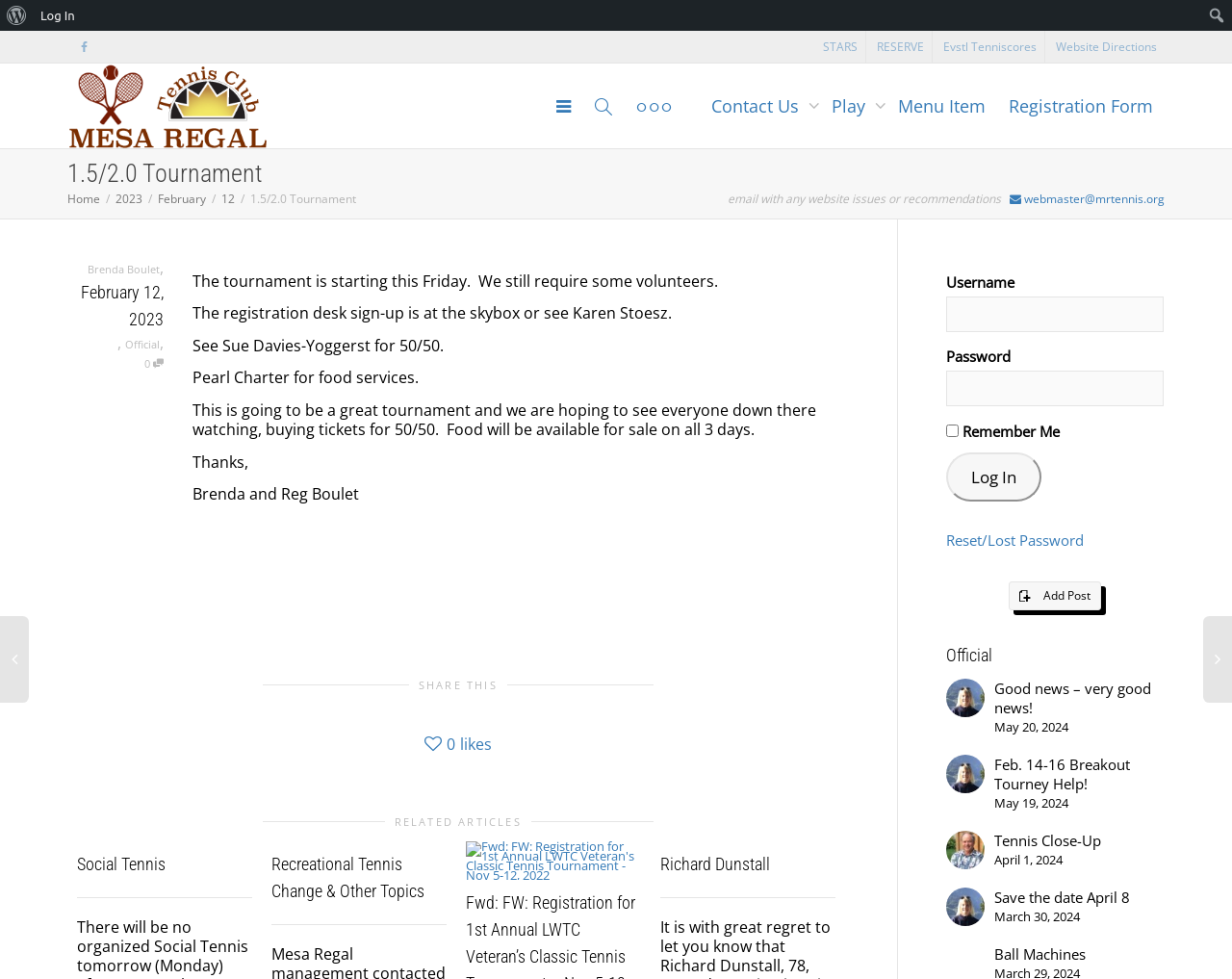Please answer the following question as detailed as possible based on the image: 
What is the date of the tournament?

I found a link element with the text 'February 12, 2023' which indicates the date of the tournament. This information is also mentioned in the article section of the webpage.